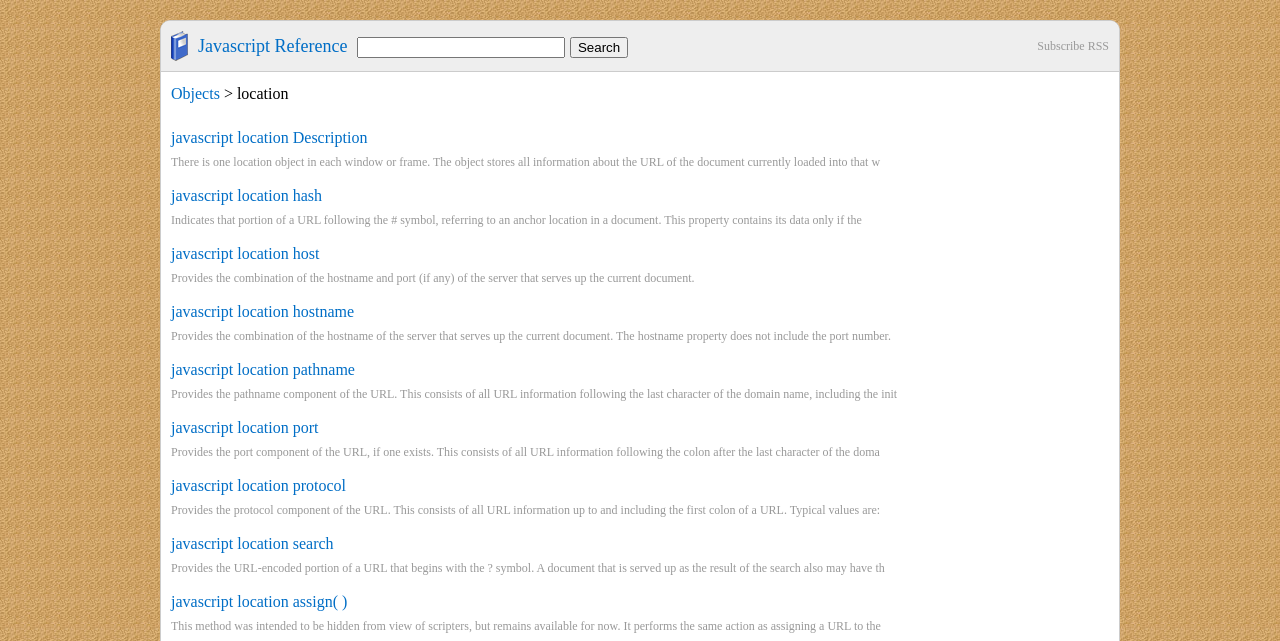Specify the bounding box coordinates (top-left x, top-left y, bottom-right x, bottom-right y) of the UI element in the screenshot that matches this description: javascript location pathname

[0.134, 0.563, 0.277, 0.59]